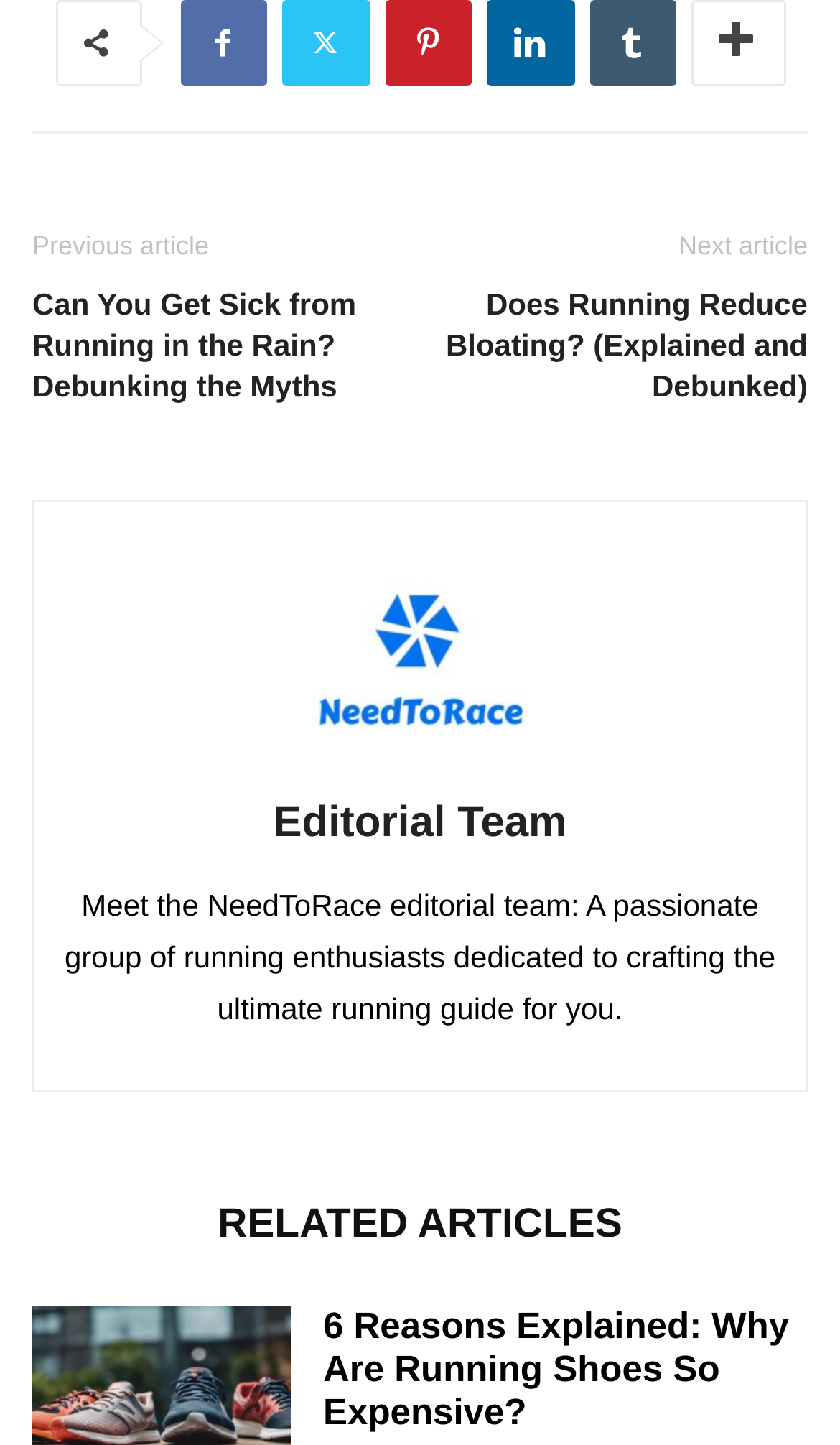Determine the bounding box coordinates of the section to be clicked to follow the instruction: "Check out related articles". The coordinates should be given as four float numbers between 0 and 1, formatted as [left, top, right, bottom].

[0.038, 0.828, 0.962, 0.868]